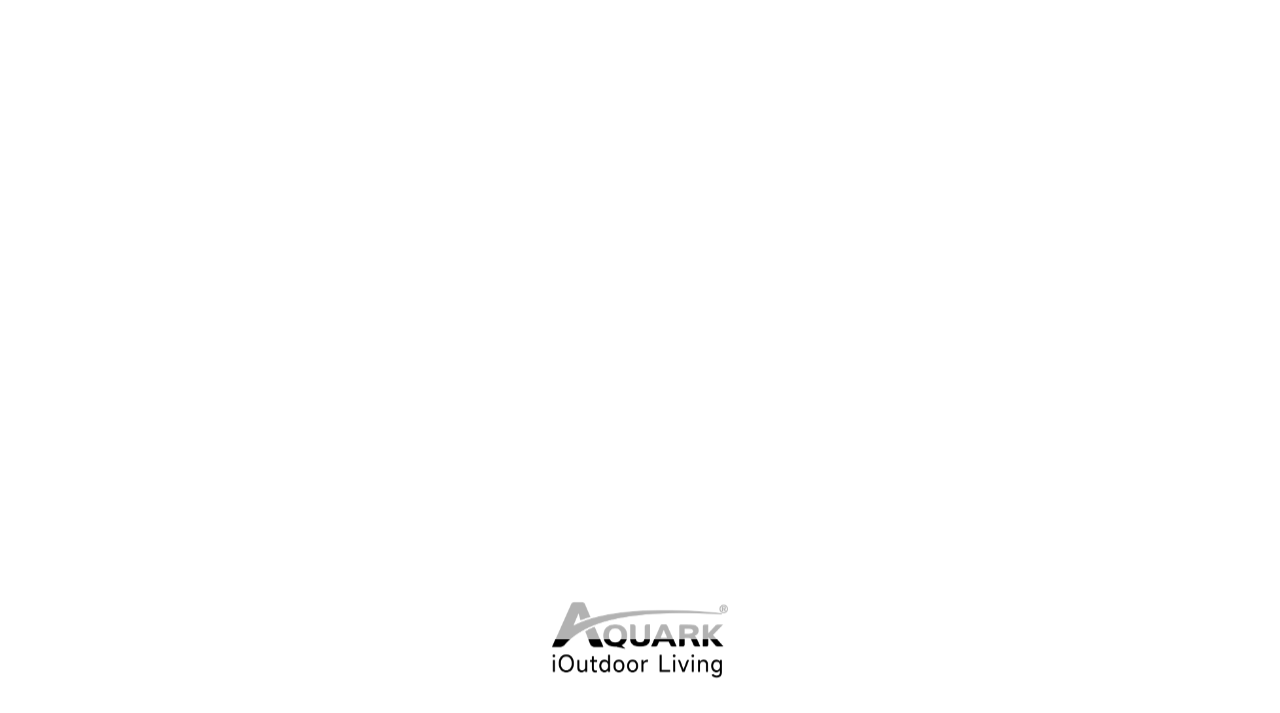Please provide a one-word or phrase answer to the question: 
What is the language of the webpage?

English